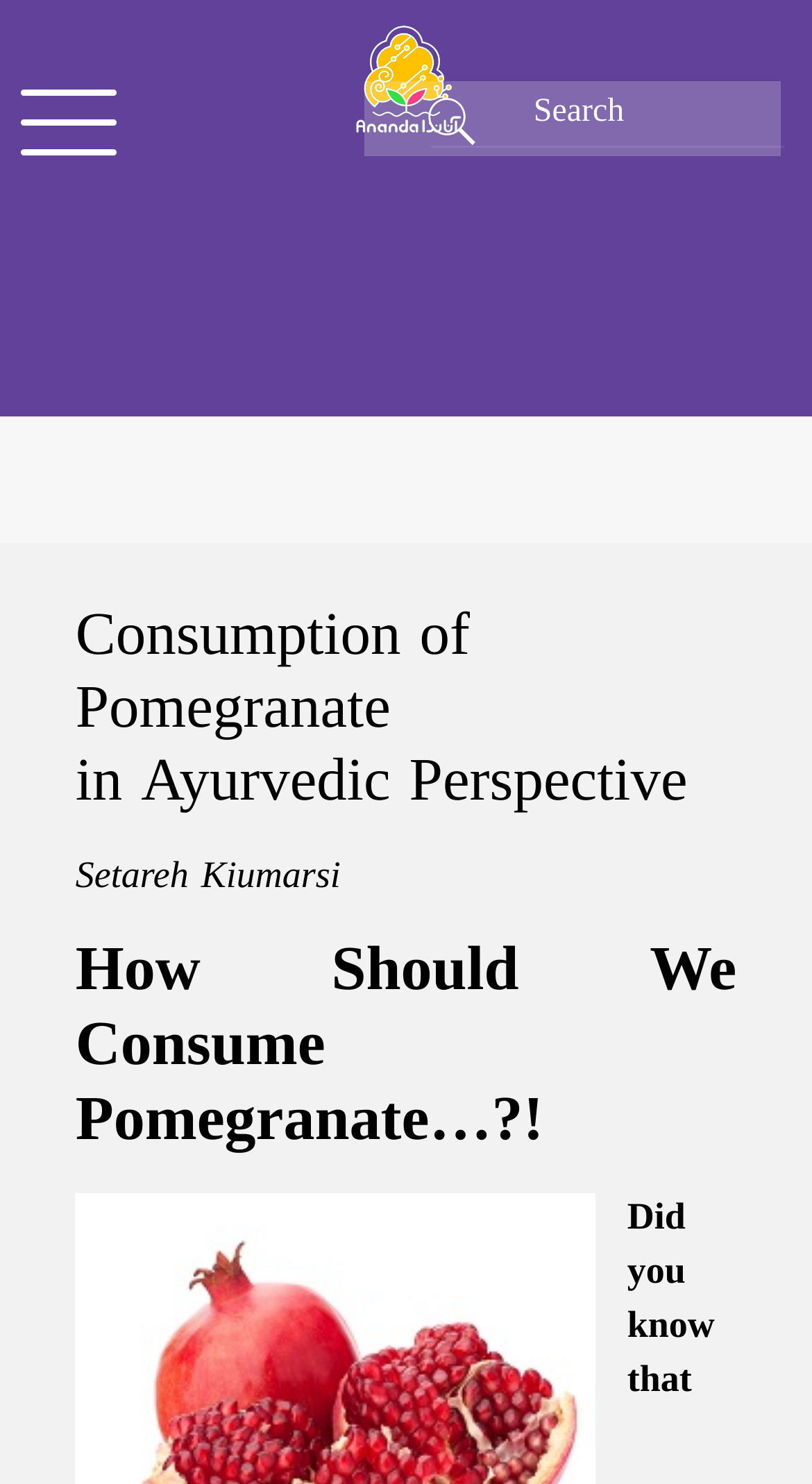Based on the description "Issue Documents", find the bounding box of the specified UI element.

None